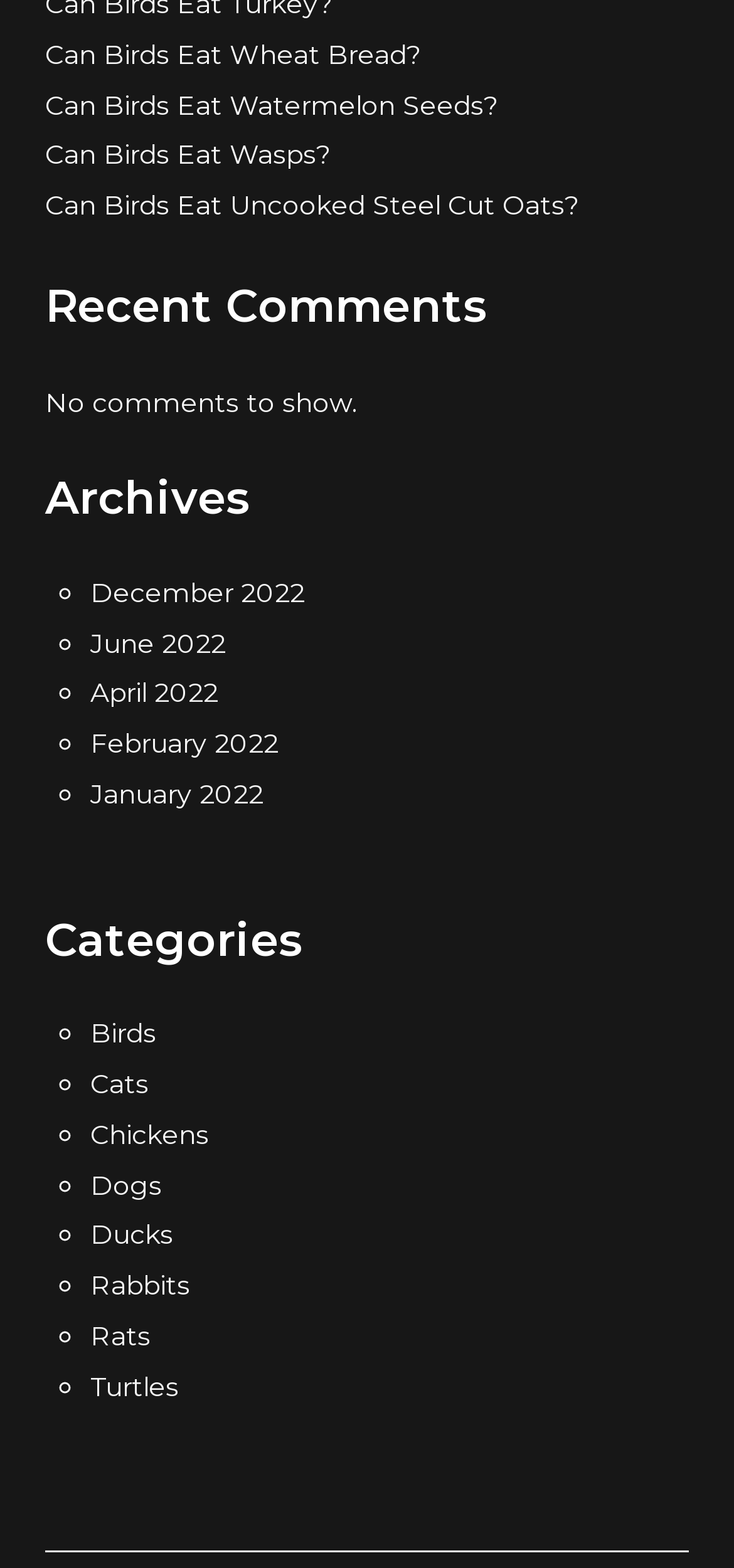Locate the bounding box of the UI element described by: "Can Birds Eat Wasps?" in the given webpage screenshot.

[0.062, 0.088, 0.451, 0.11]